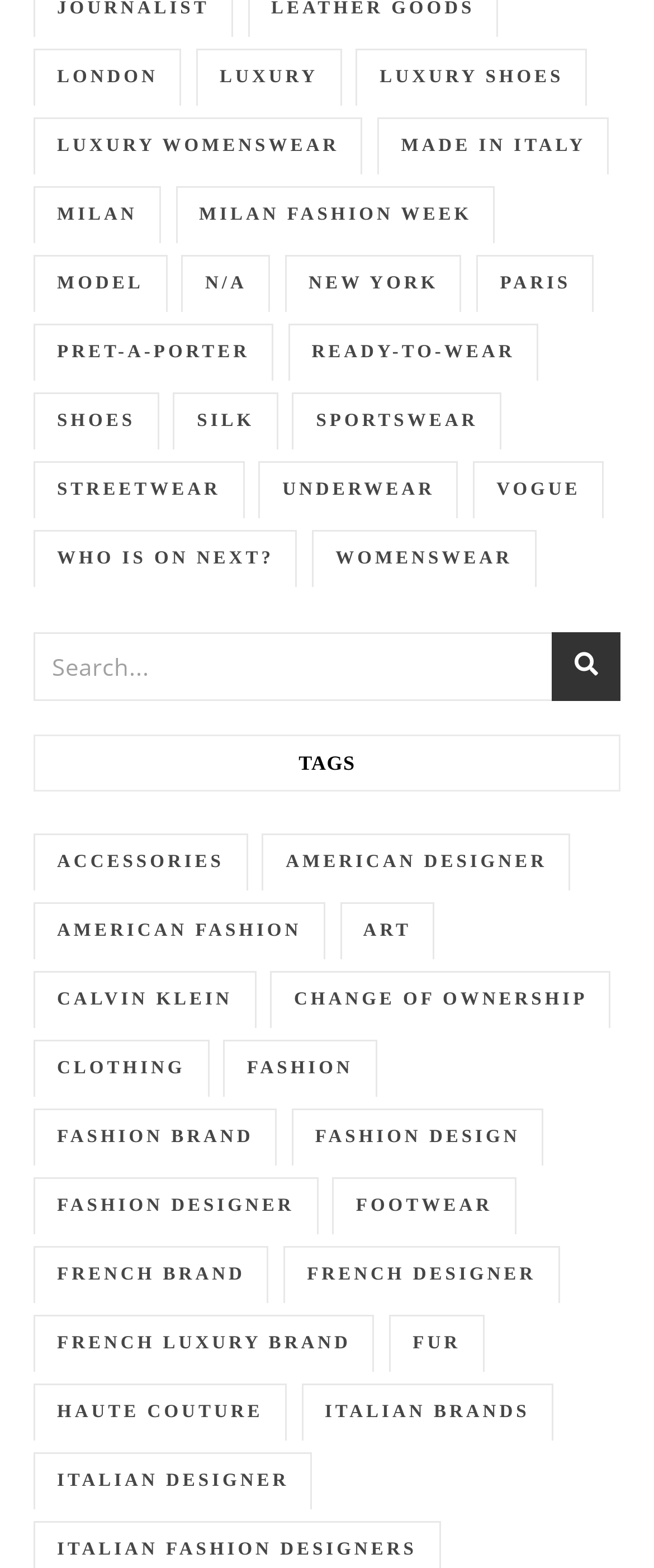How many categories are listed?
Respond to the question with a single word or phrase according to the image.

35